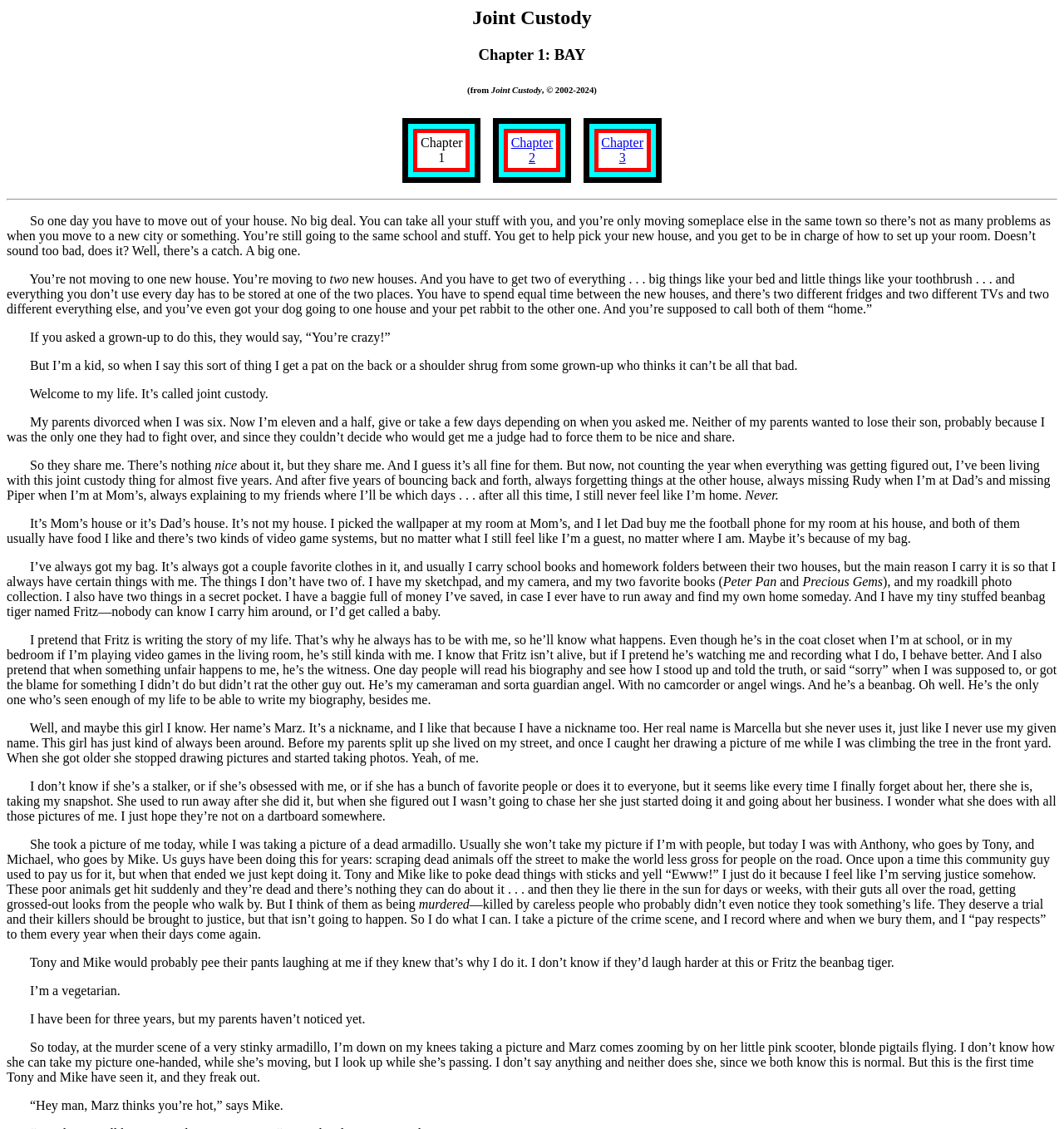Give a concise answer using one word or a phrase to the following question:
Why does the protagonist take pictures of dead animals?

To serve justice